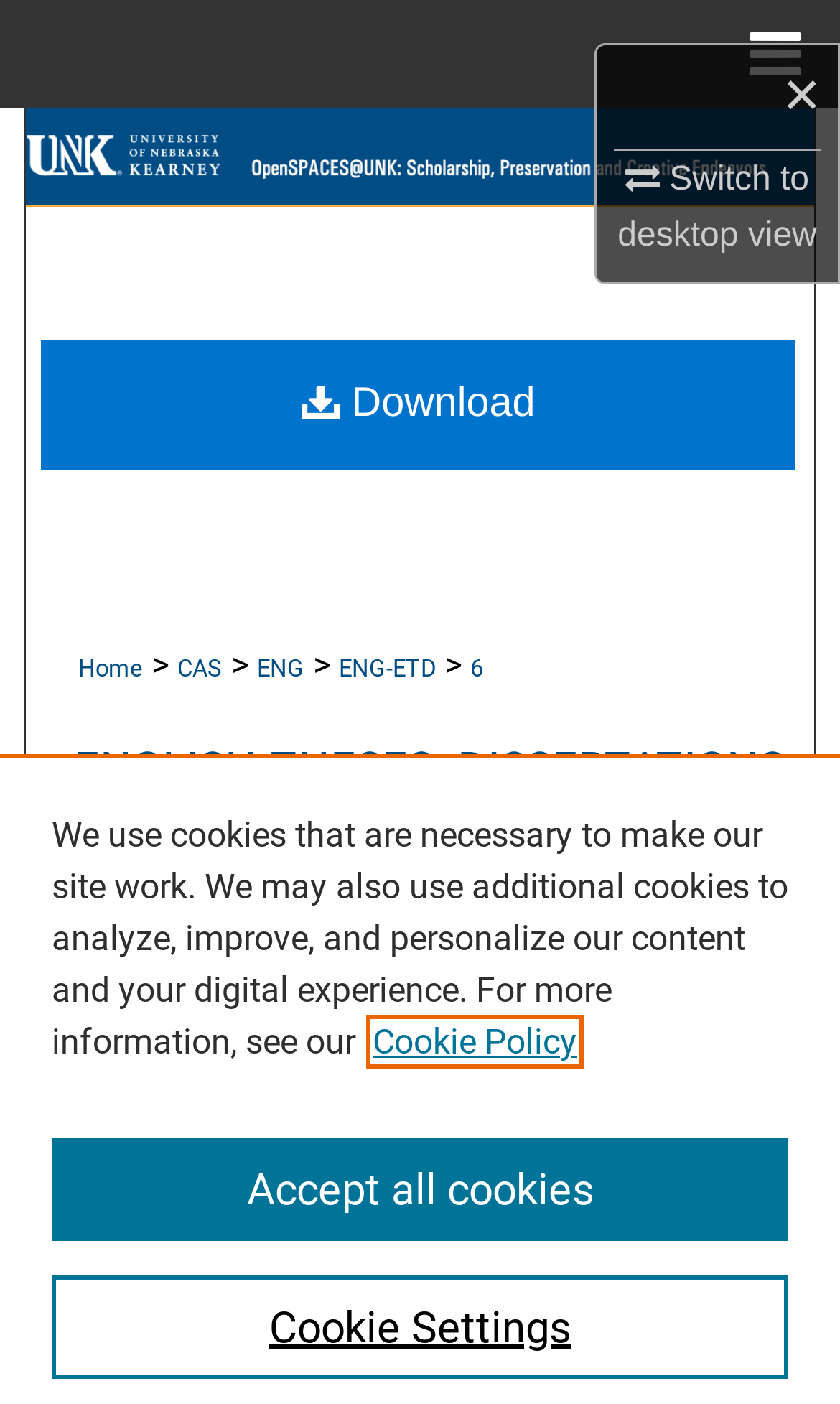Please specify the bounding box coordinates of the clickable region necessary for completing the following instruction: "Browse Collections". The coordinates must consist of four float numbers between 0 and 1, i.e., [left, top, right, bottom].

[0.0, 0.153, 1.0, 0.23]